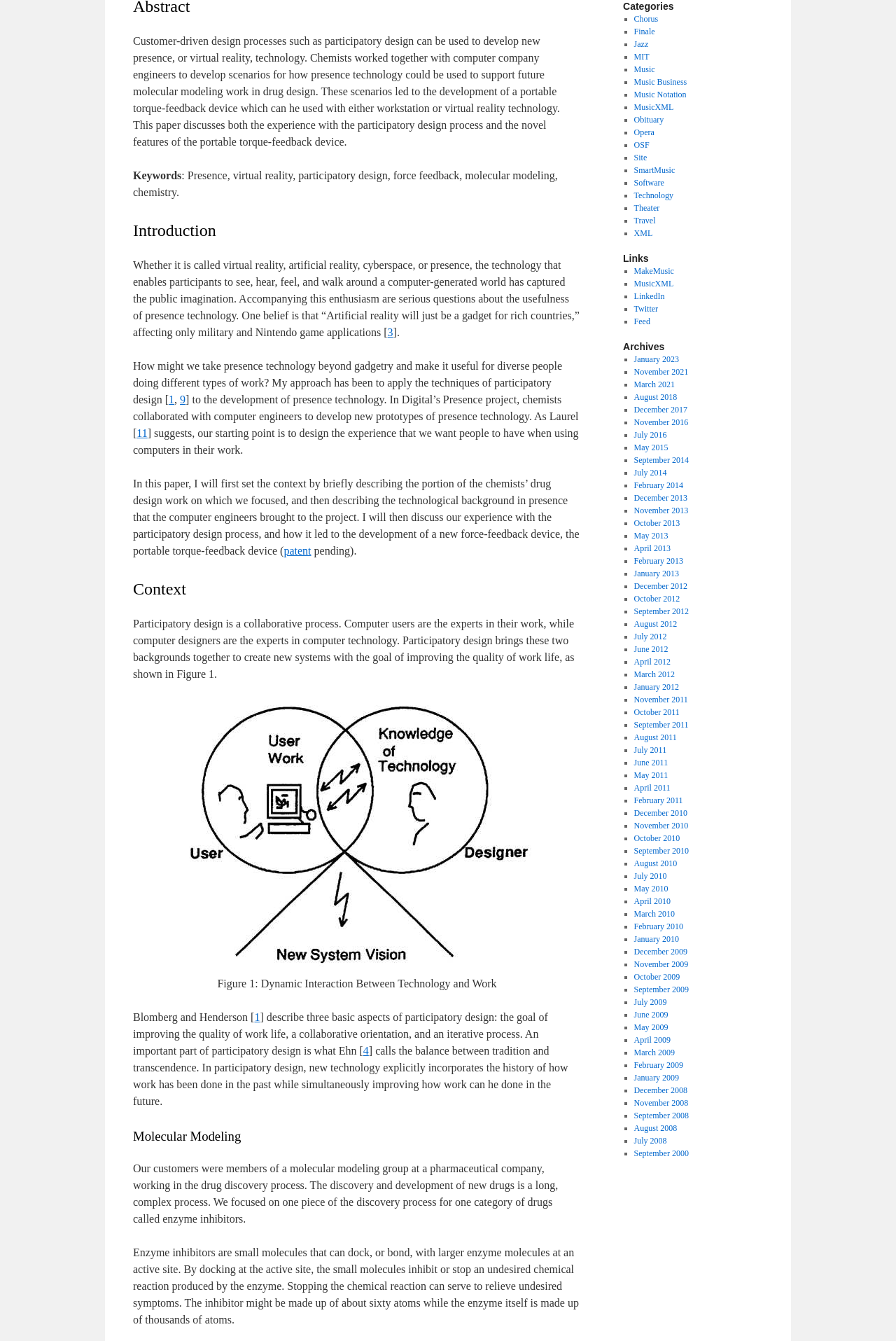Using the webpage screenshot, locate the HTML element that fits the following description and provide its bounding box: "Finale".

[0.707, 0.02, 0.731, 0.027]